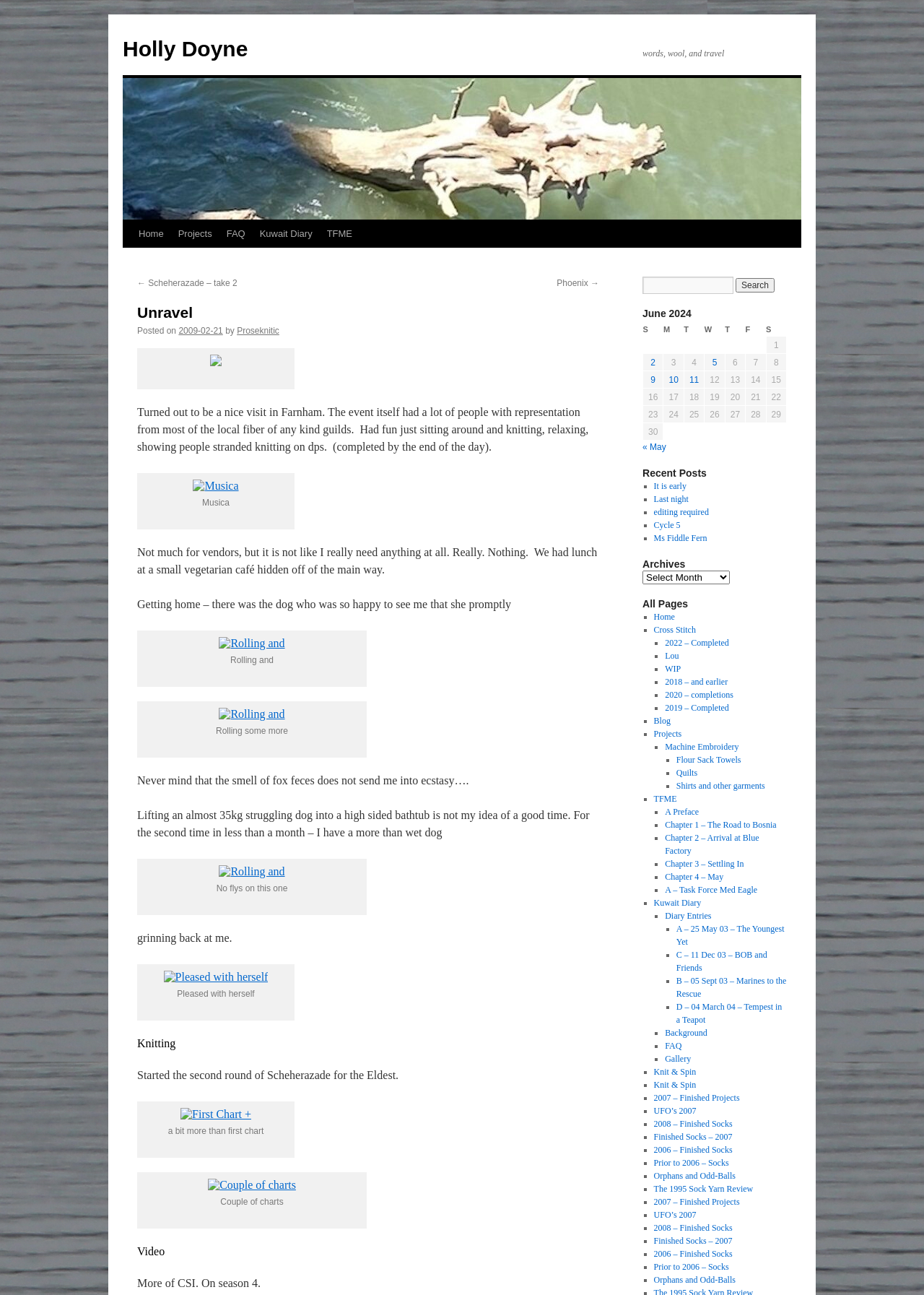Please determine the bounding box coordinates of the area that needs to be clicked to complete this task: 'Check the calendar for June 2024'. The coordinates must be four float numbers between 0 and 1, formatted as [left, top, right, bottom].

[0.695, 0.237, 0.852, 0.34]